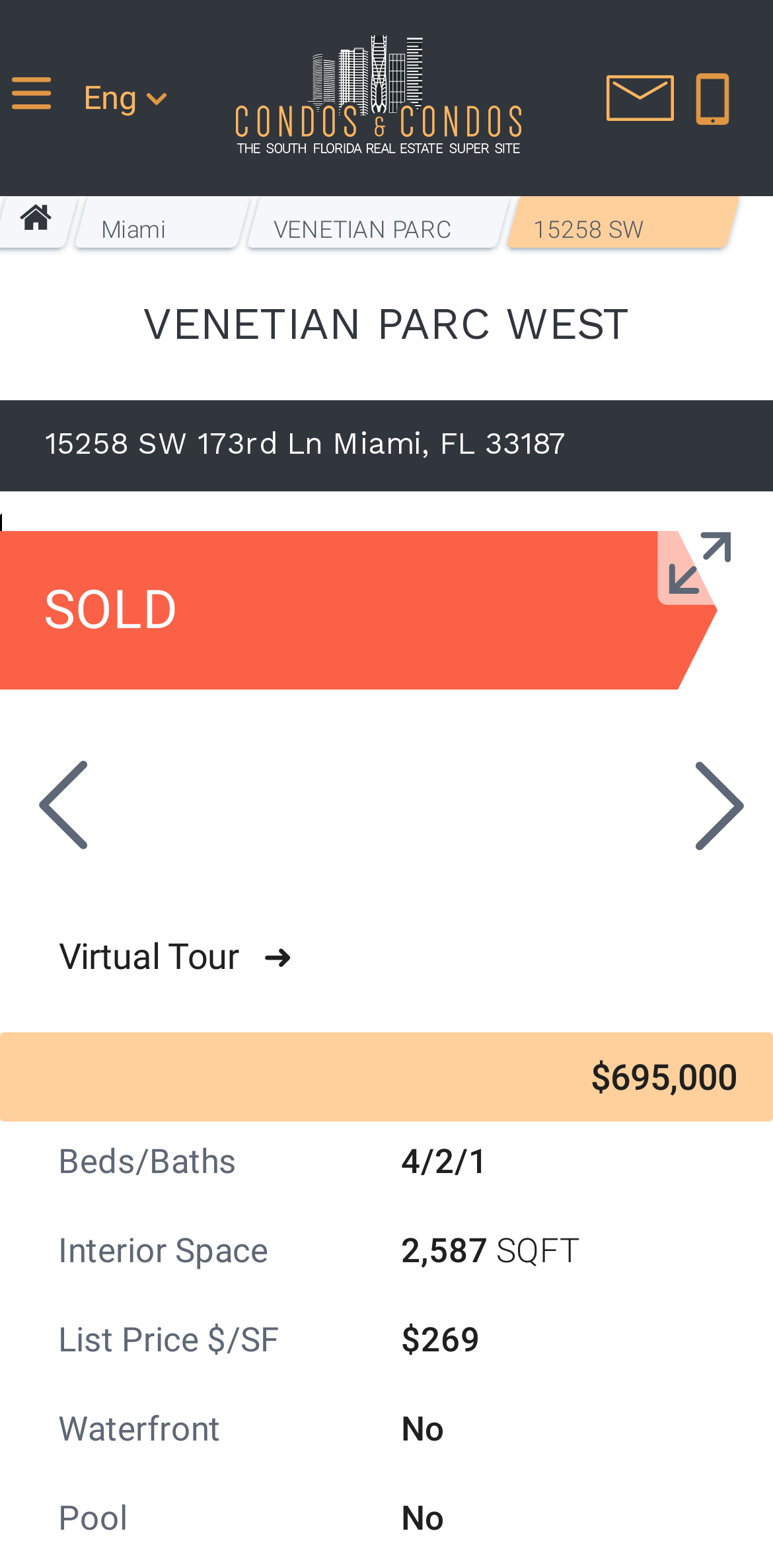Use a single word or phrase to answer the question: What is the price of the luxury home?

$695,000